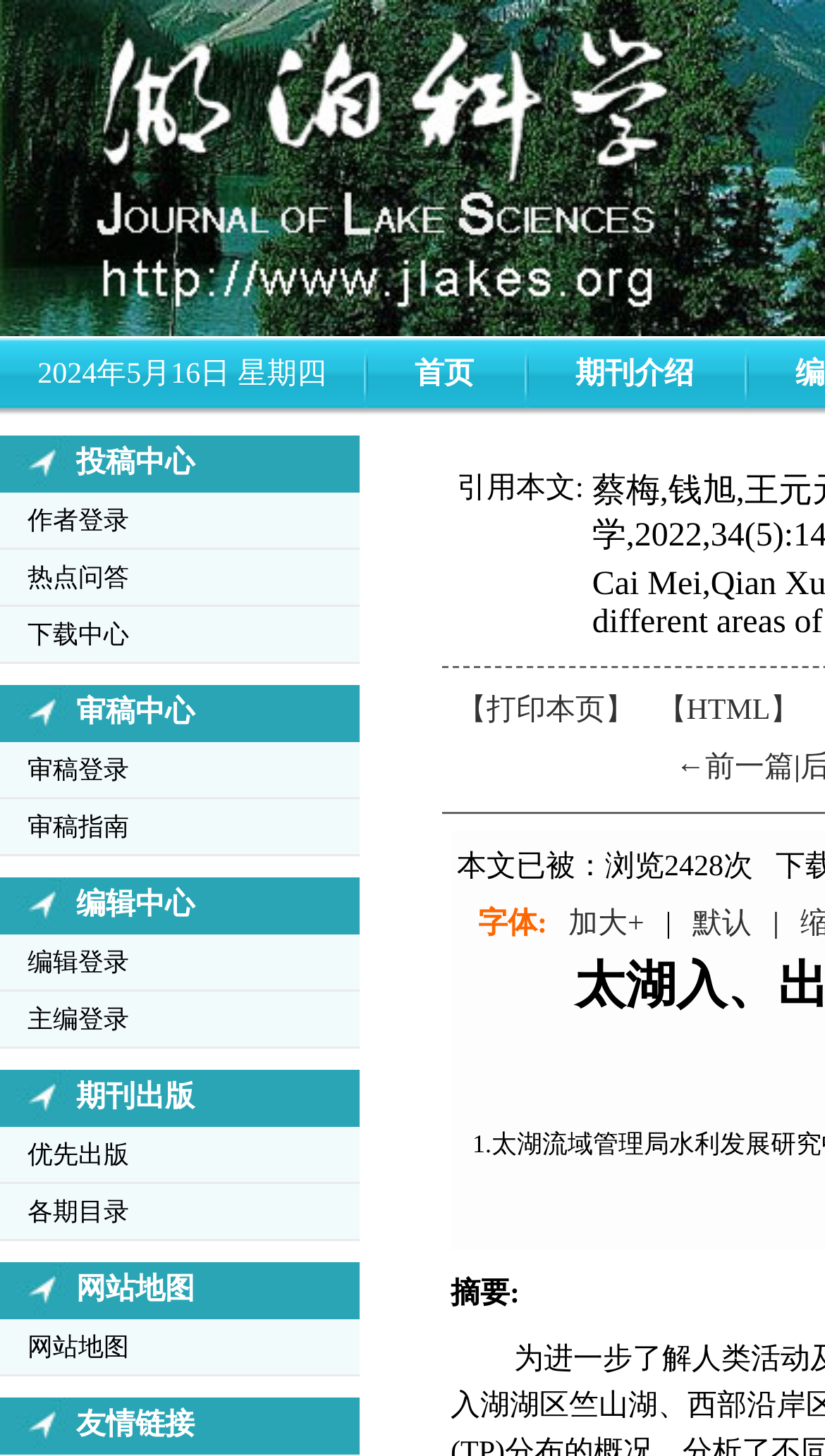Please find the bounding box coordinates of the element that needs to be clicked to perform the following instruction: "Visit VINCI Energies website". The bounding box coordinates should be four float numbers between 0 and 1, represented as [left, top, right, bottom].

None